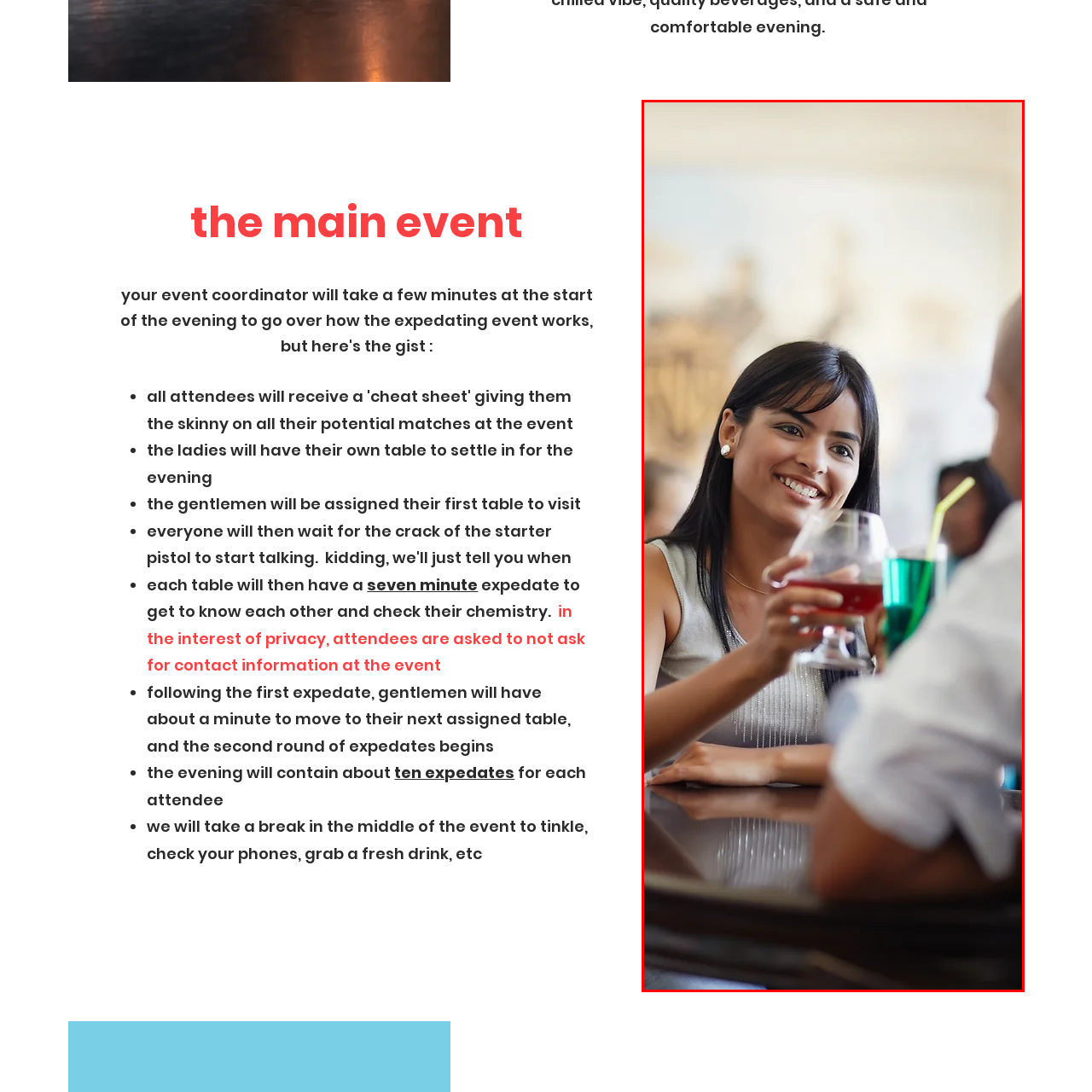Check the highlighted part in pink, Is the woman's attire formal or casual? 
Use a single word or phrase for your answer.

casual yet elegant